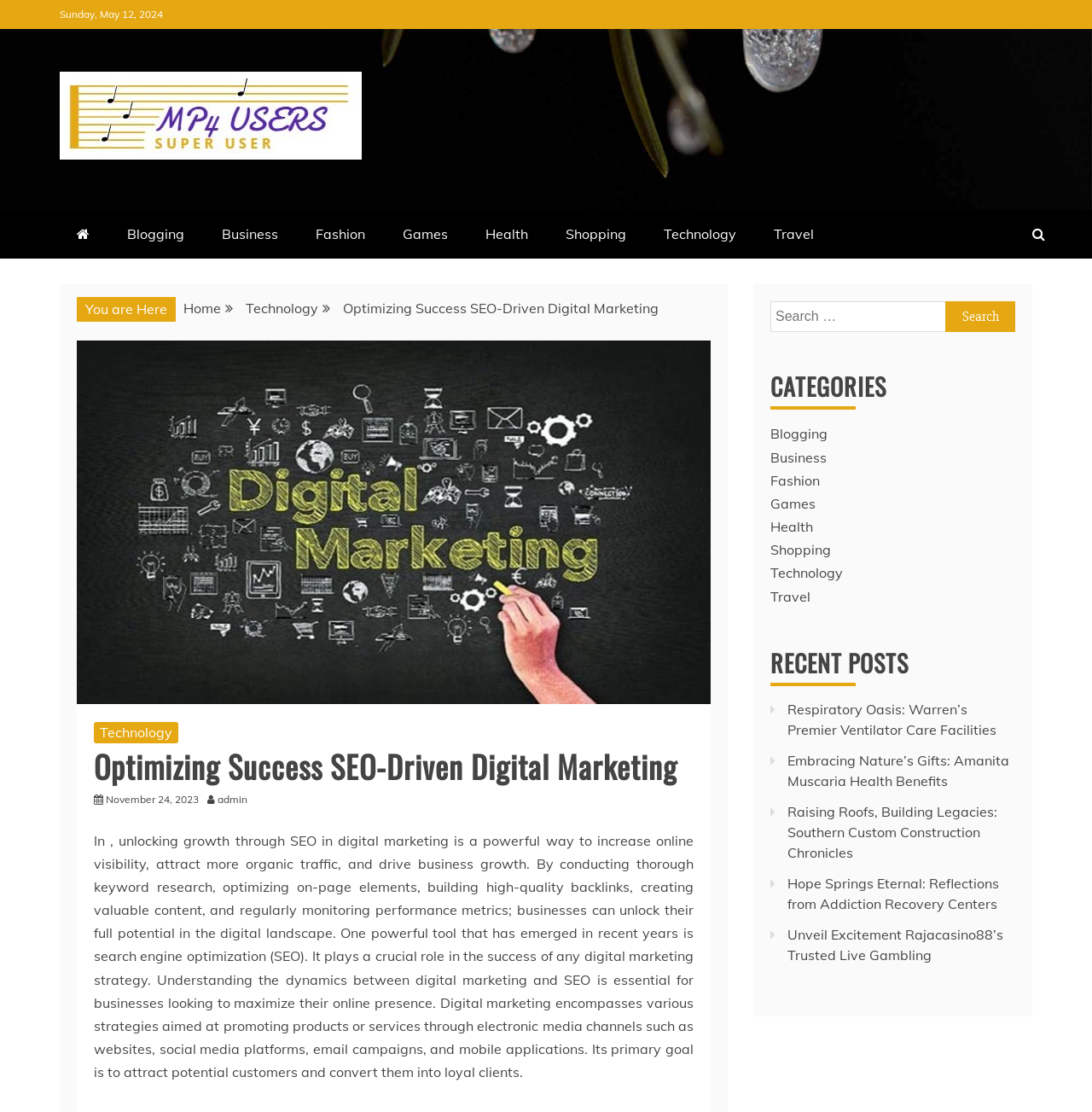Can you specify the bounding box coordinates of the area that needs to be clicked to fulfill the following instruction: "Check the 'Recent Posts' section"?

[0.705, 0.578, 0.93, 0.617]